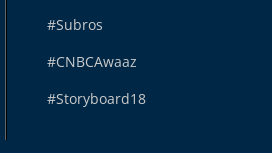Give a one-word or one-phrase response to the question:
Where is the quiz initiation button located?

Below the poster